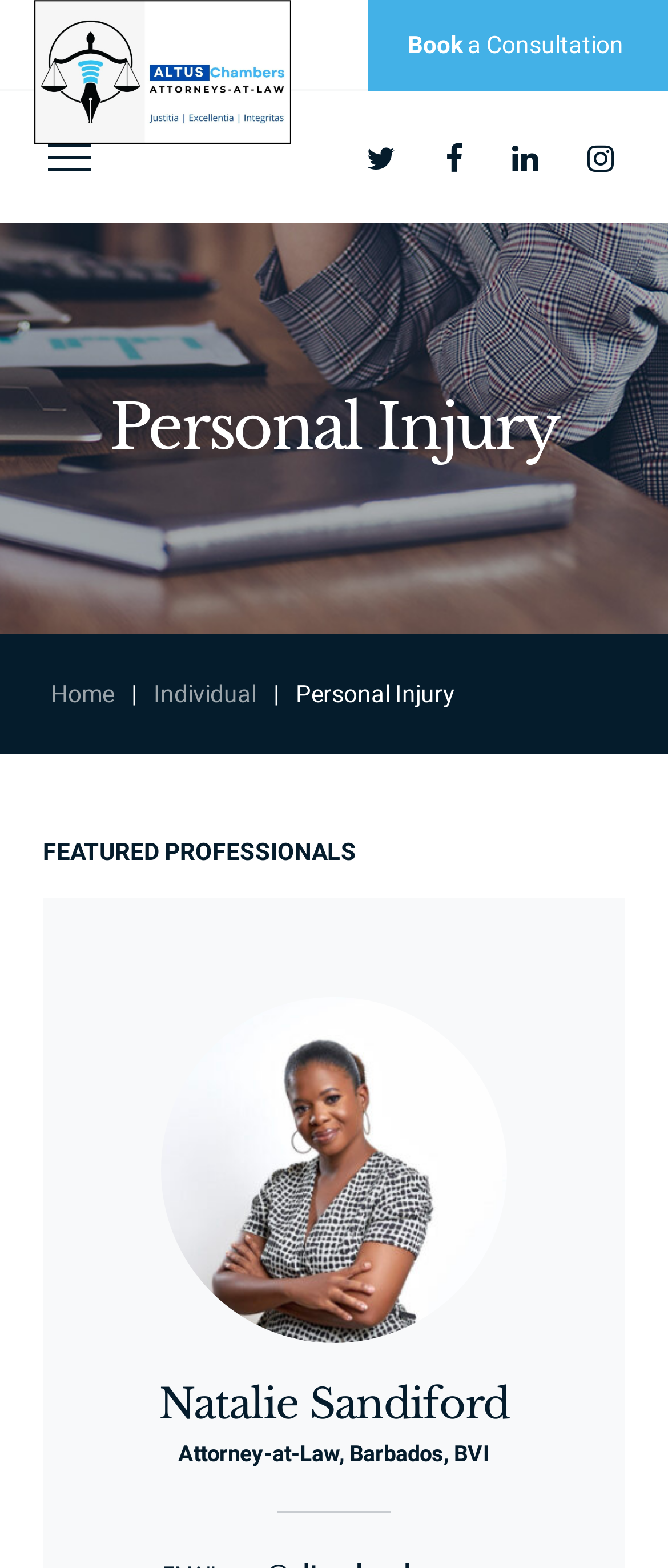What is the name of the featured professional?
Using the image, elaborate on the answer with as much detail as possible.

The featured professional is Natalie Sandiford, whose name is mentioned in a heading element with a bounding box coordinate of [0.141, 0.877, 0.859, 0.914]. There is also a link element with the same name, located at [0.237, 0.879, 0.763, 0.911].